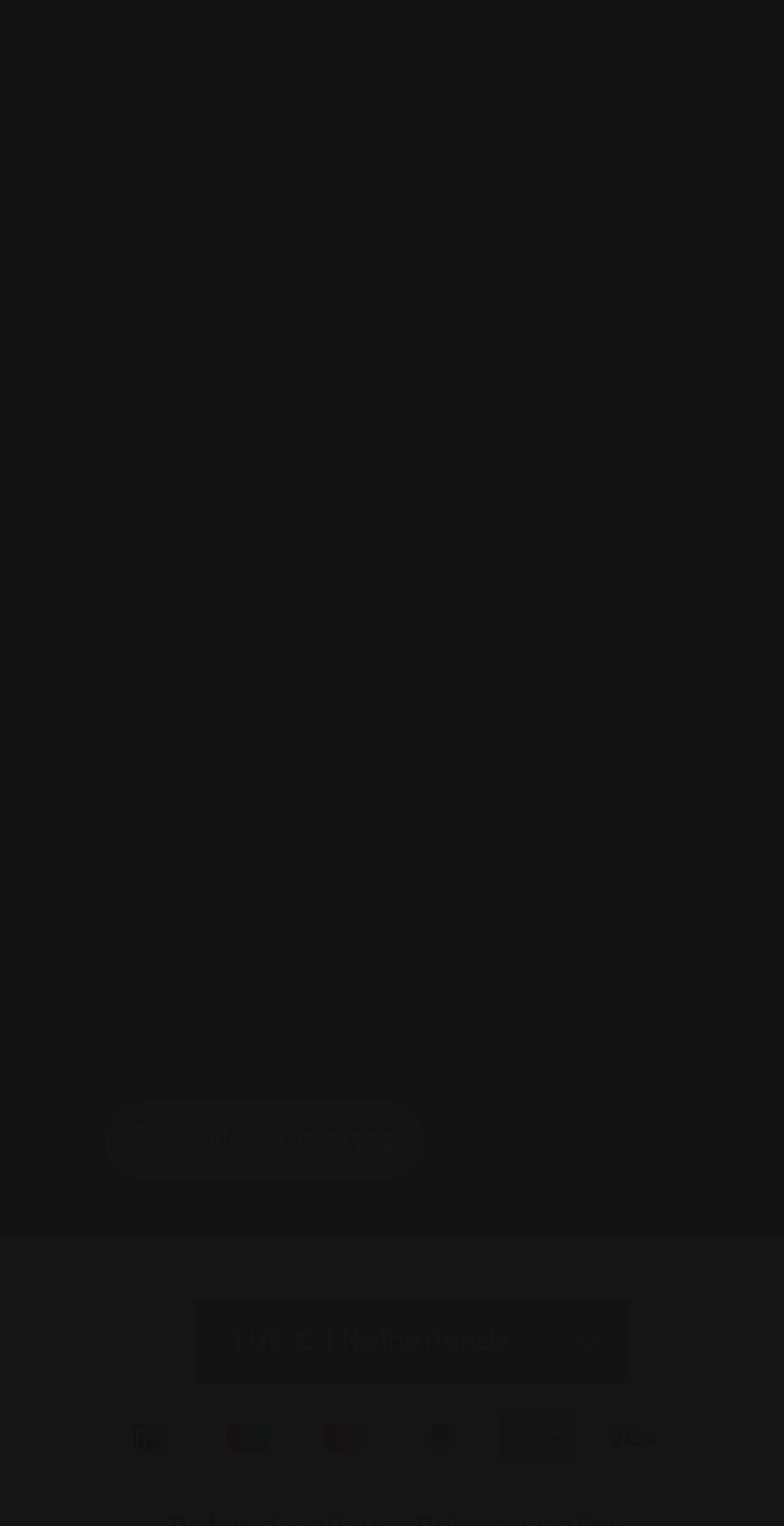Find the bounding box of the web element that fits this description: "My account".

[0.103, 0.067, 0.897, 0.127]